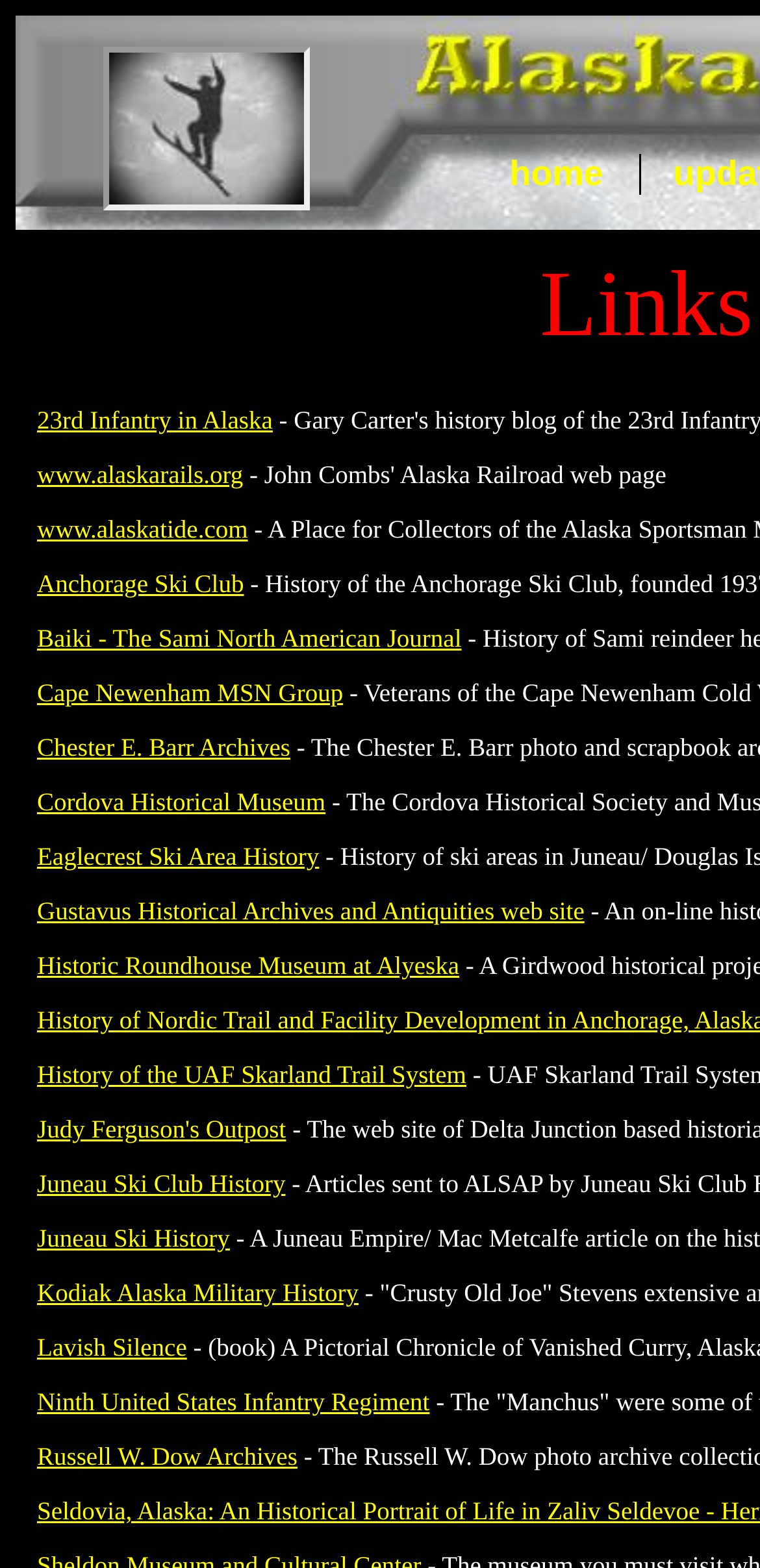What is the longest link text on the webpage?
Please use the image to provide a one-word or short phrase answer.

Gustavus Historical Archives and Antiquities web site